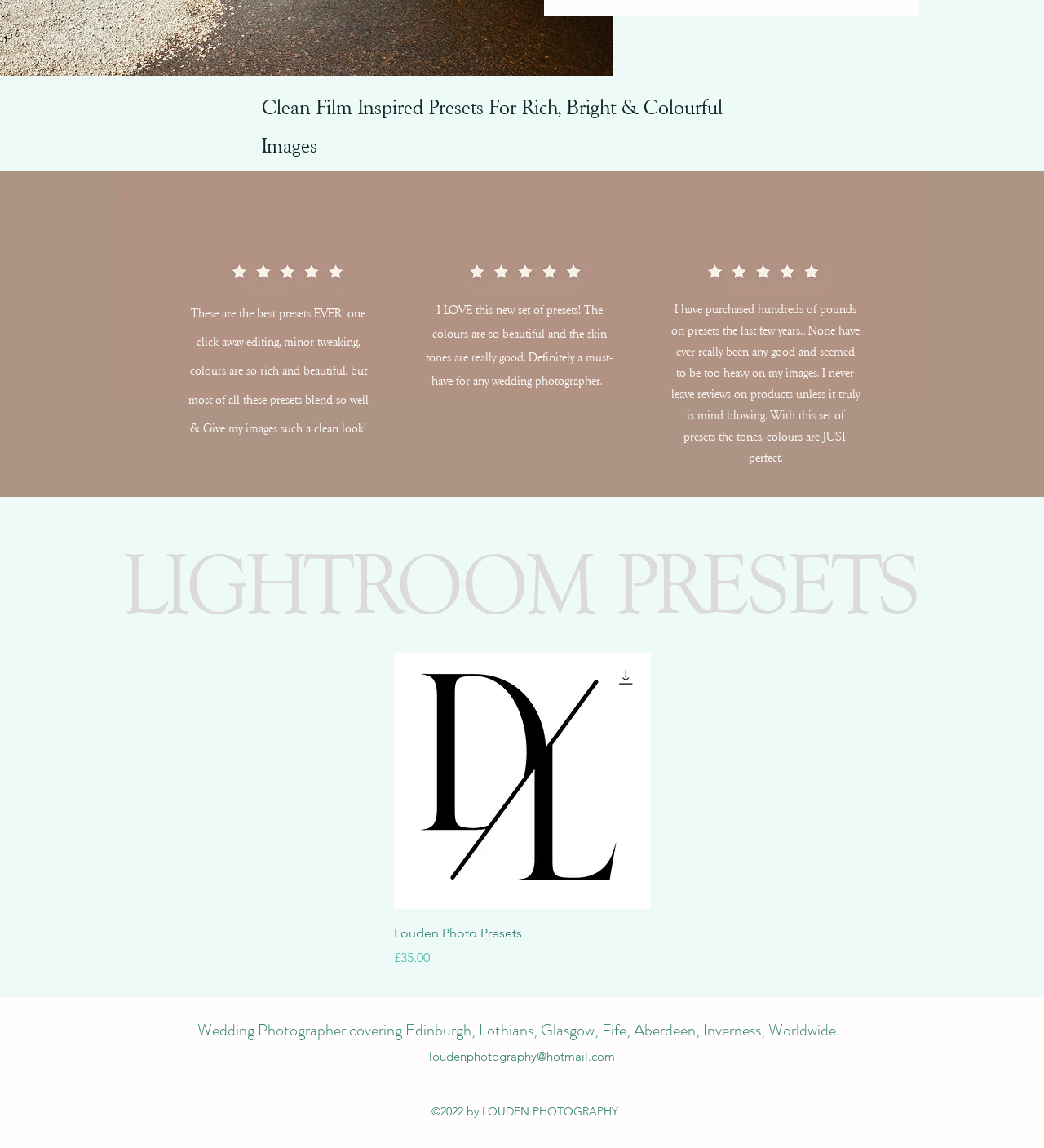Find the bounding box coordinates for the HTML element specified by: "loudenphotography@hotmail.com".

[0.411, 0.914, 0.589, 0.927]